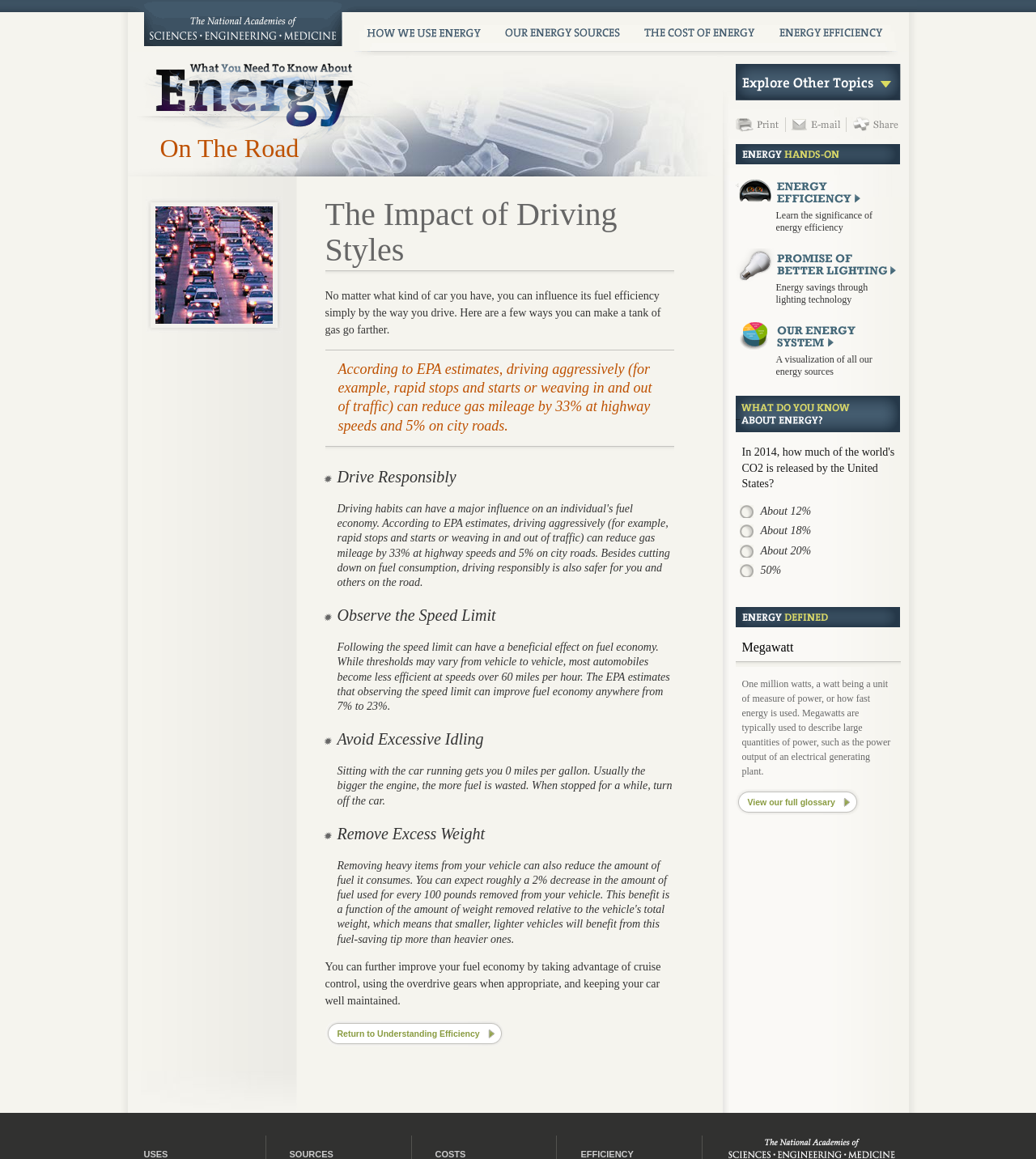Refer to the image and provide a thorough answer to this question:
What is a megawatt?

According to the webpage's glossary section, a megawatt is defined as one million watts, with a watt being a unit of measure of power, or how fast energy is used. Megawatts are typically used to describe large quantities of power, such as the power output of an electrical generating plant.